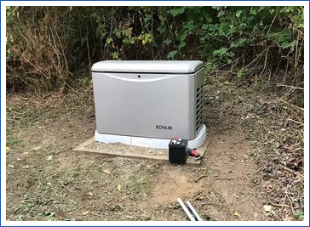Provide a single word or phrase to answer the given question: 
What is the benefit of this generator for homes in the Pacific Northwest?

uninterrupted power supply